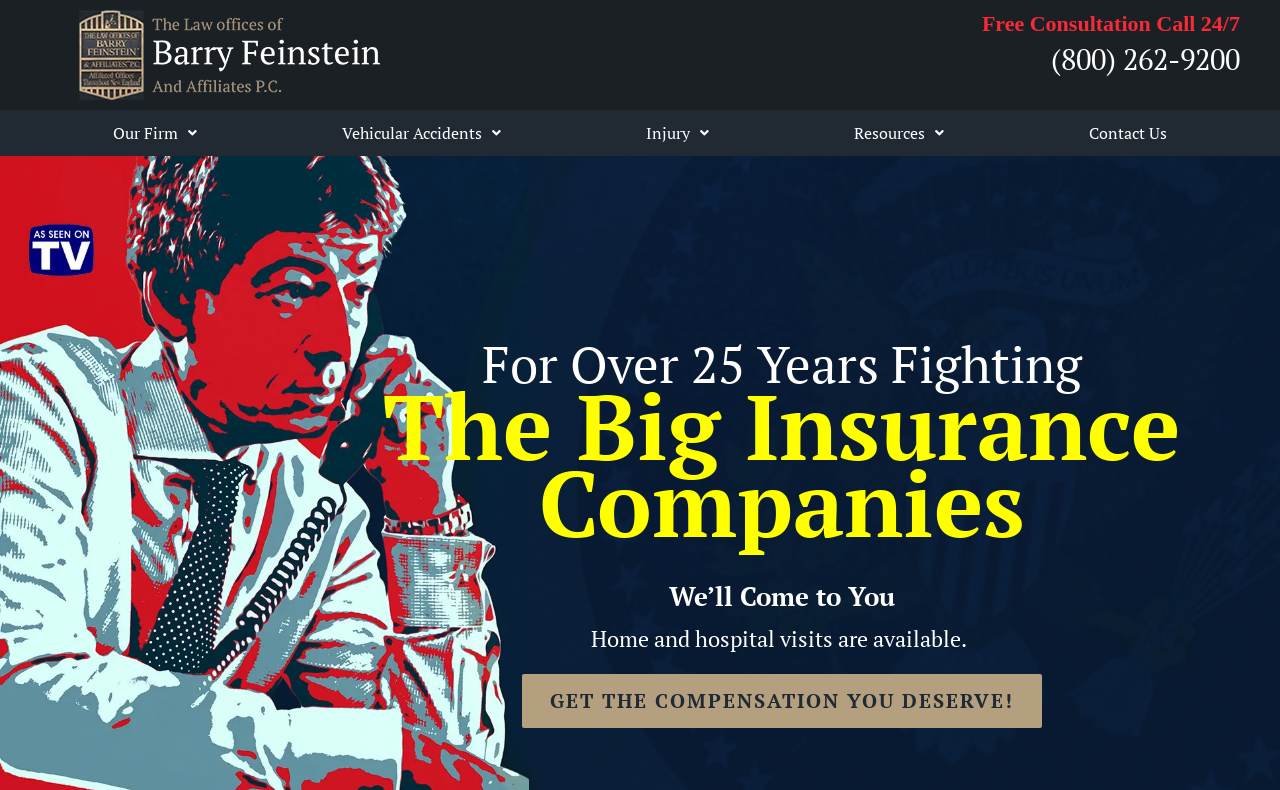Find and generate the main title of the webpage.

Evidentiary Requirements in Massachusetts Premises Liability Lawsuits